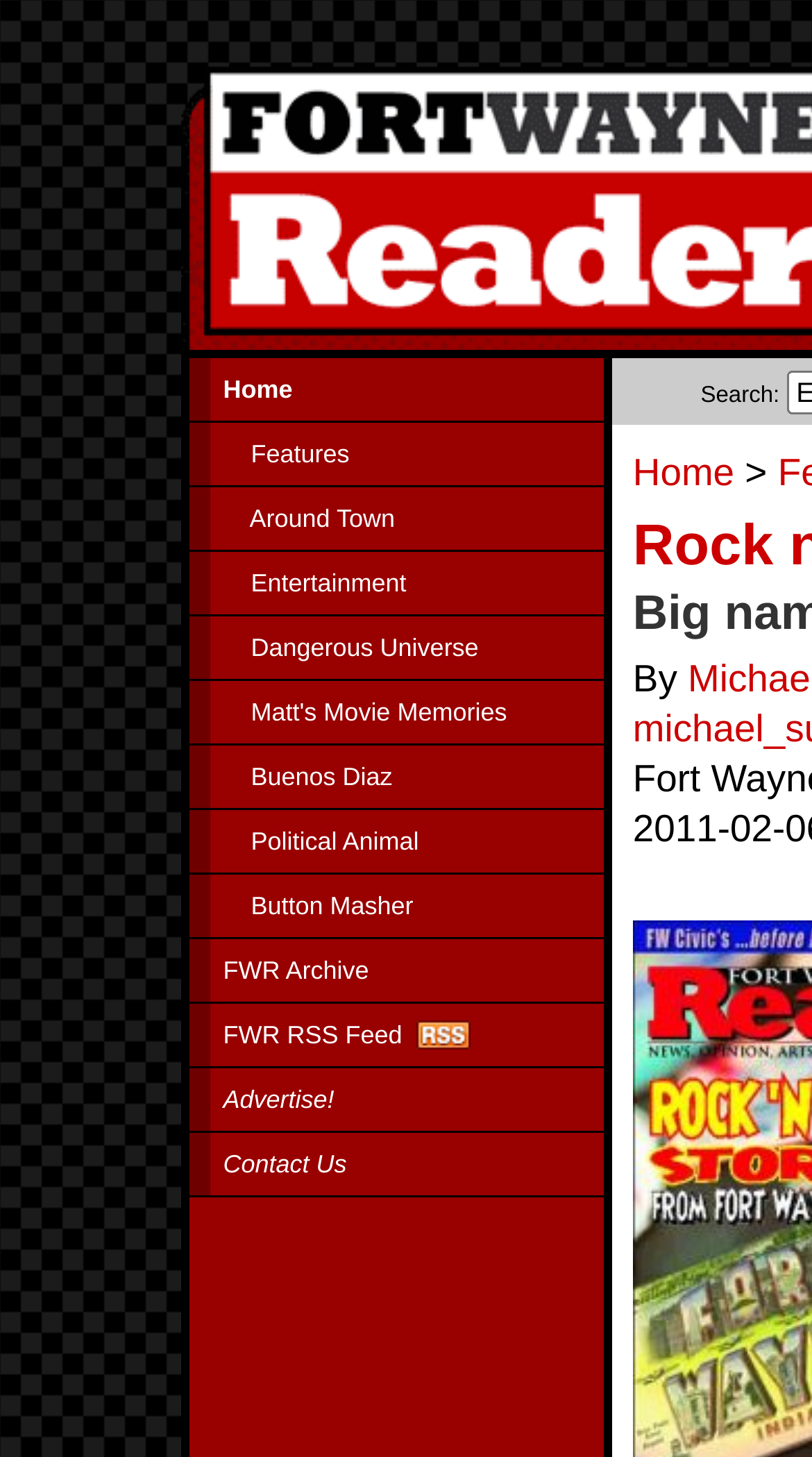What is the second link in the top navigation menu?
Respond with a short answer, either a single word or a phrase, based on the image.

Features